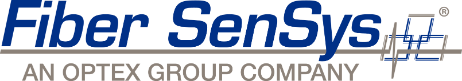Write a descriptive caption for the image, covering all notable aspects.

The image displays the logo of Fiber SenSys, a prominent company specializing in perimeter intrusion detection solutions. The logo features the bold text "Fiber SenSys" in a distinctive blue color, emphasizing the company's name. Below the company name, in a more understated grey font, is the phrase "AN OPTEX GROUP COMPANY," indicating its affiliation with the larger Optex Group. The design emphasizes professionalism and technological expertise, reflective of Fiber SenSys's commitment to innovation in the security industry.